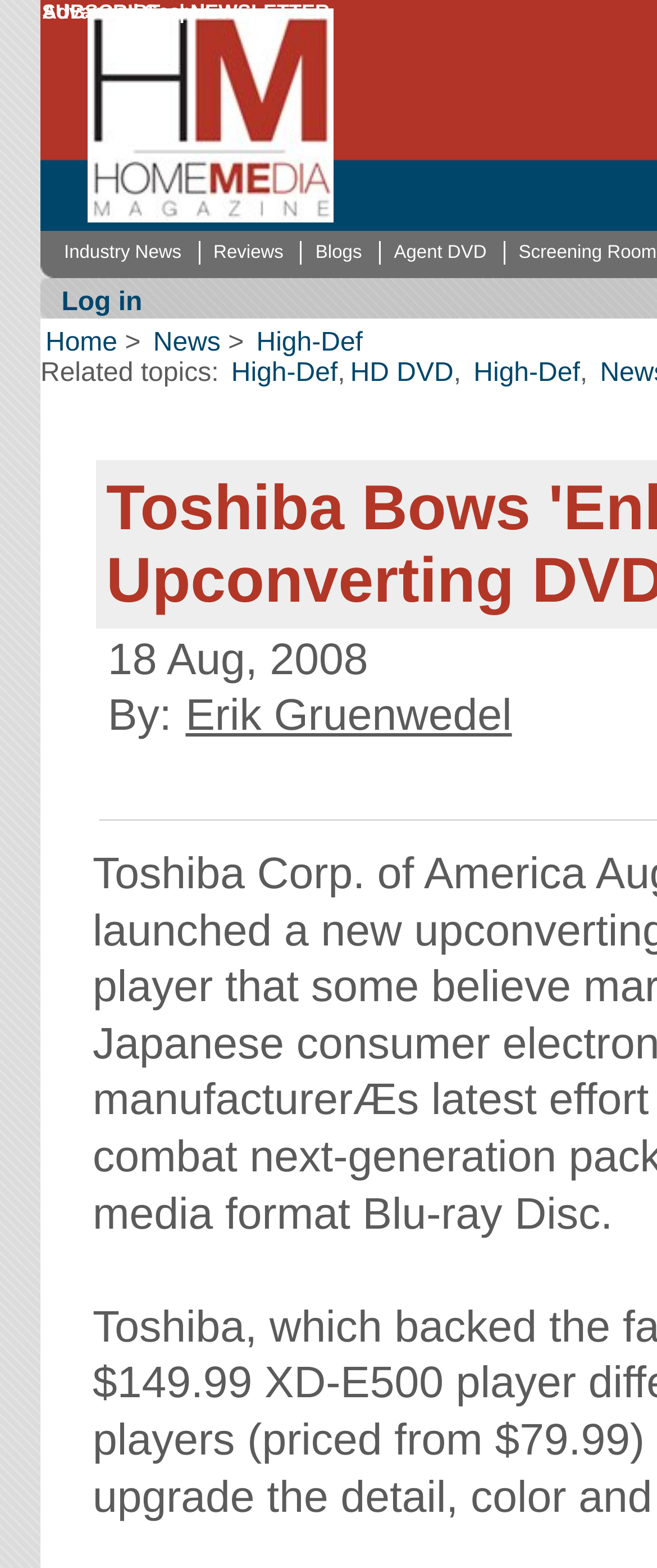Locate the bounding box coordinates of the clickable area to execute the instruction: "Search for something". Provide the coordinates as four float numbers between 0 and 1, represented as [left, top, right, bottom].

[0.064, 0.0, 0.322, 0.015]